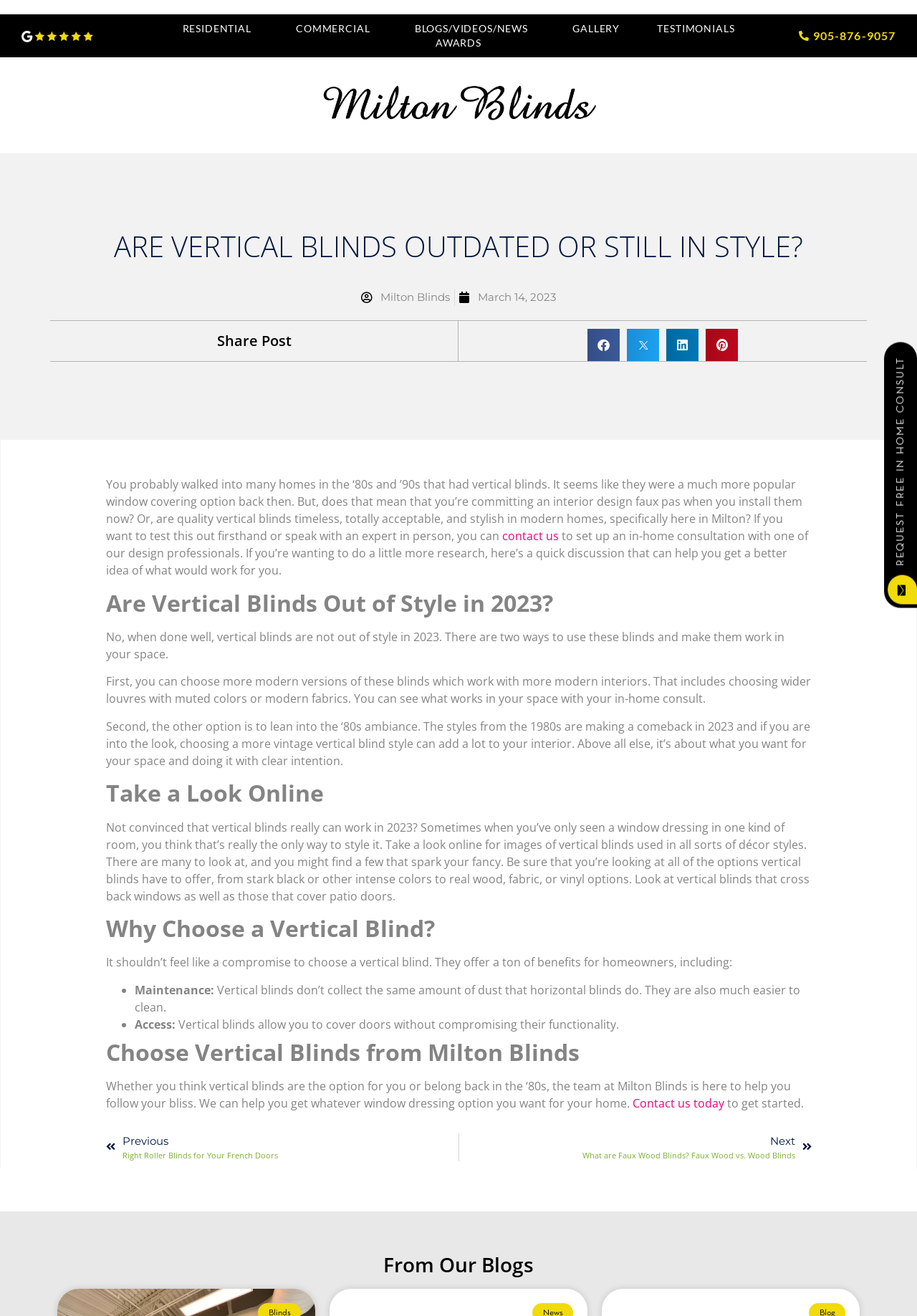Identify the bounding box coordinates for the element you need to click to achieve the following task: "Click the 'RESIDENTIAL' link". Provide the bounding box coordinates as four float numbers between 0 and 1, in the form [left, top, right, bottom].

[0.178, 0.016, 0.302, 0.027]